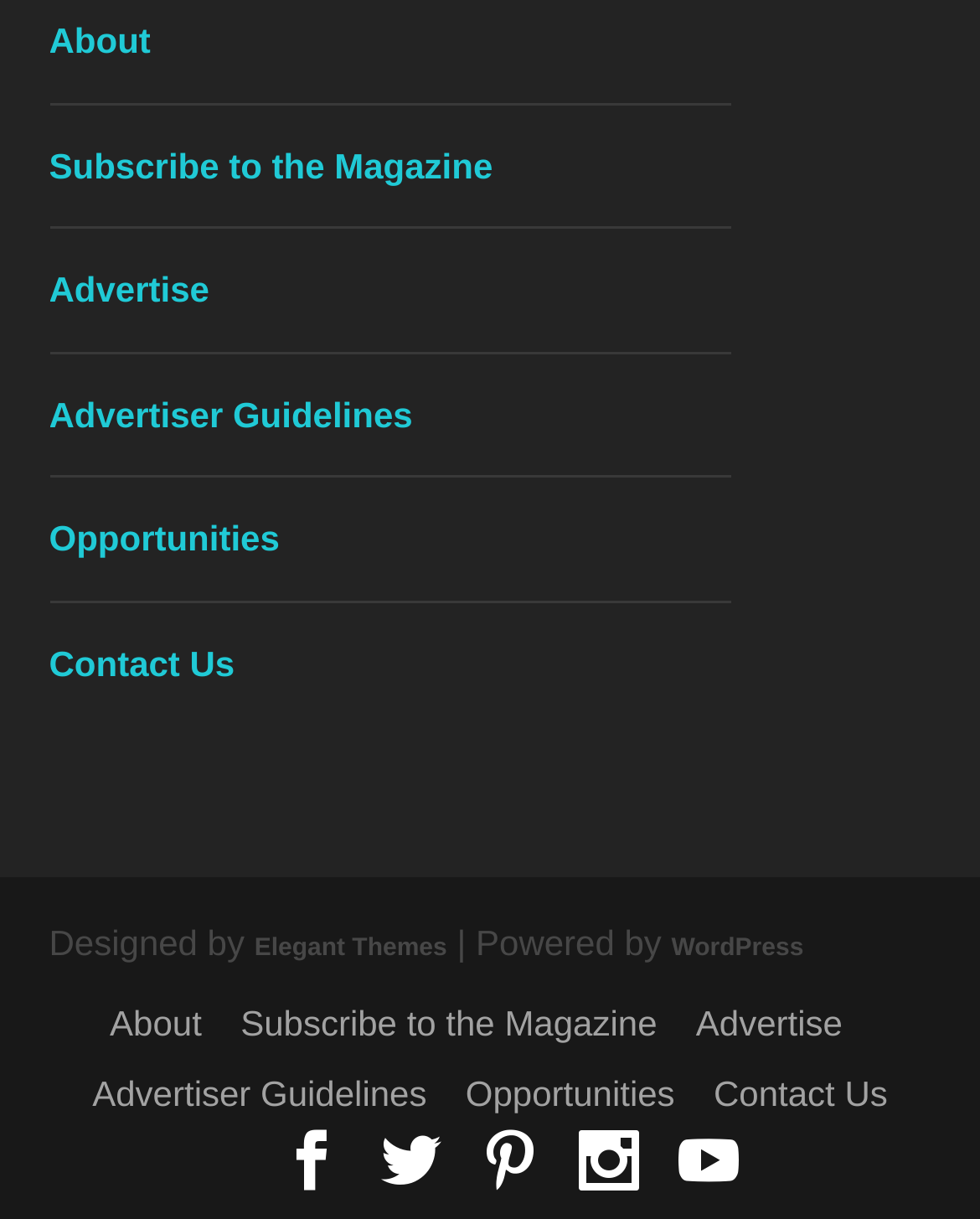Determine the bounding box coordinates (top-left x, top-left y, bottom-right x, bottom-right y) of the UI element described in the following text: One WordPress host reported

None